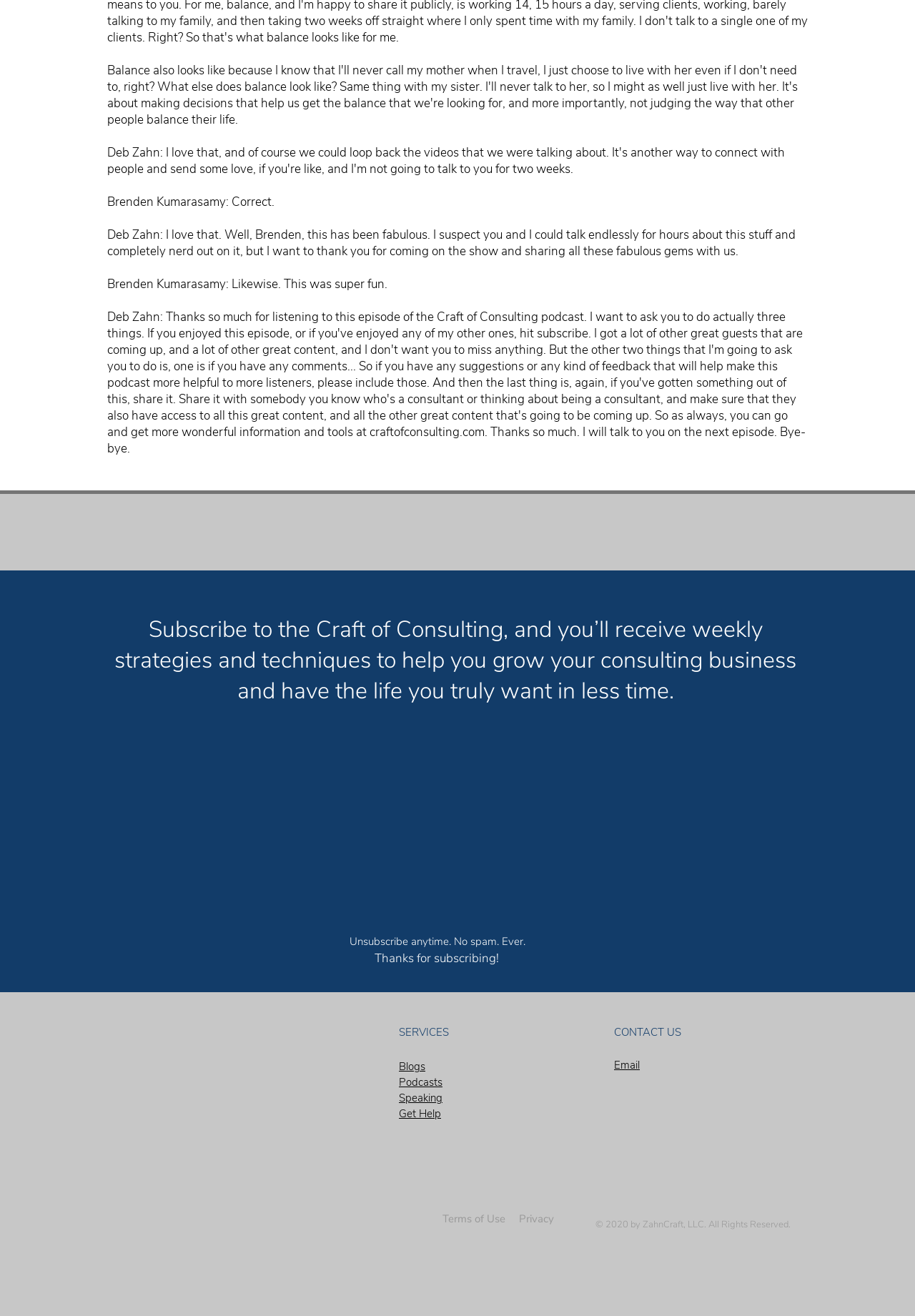Determine the bounding box coordinates of the clickable region to carry out the instruction: "Click to return to homepage".

[0.117, 0.772, 0.351, 0.803]